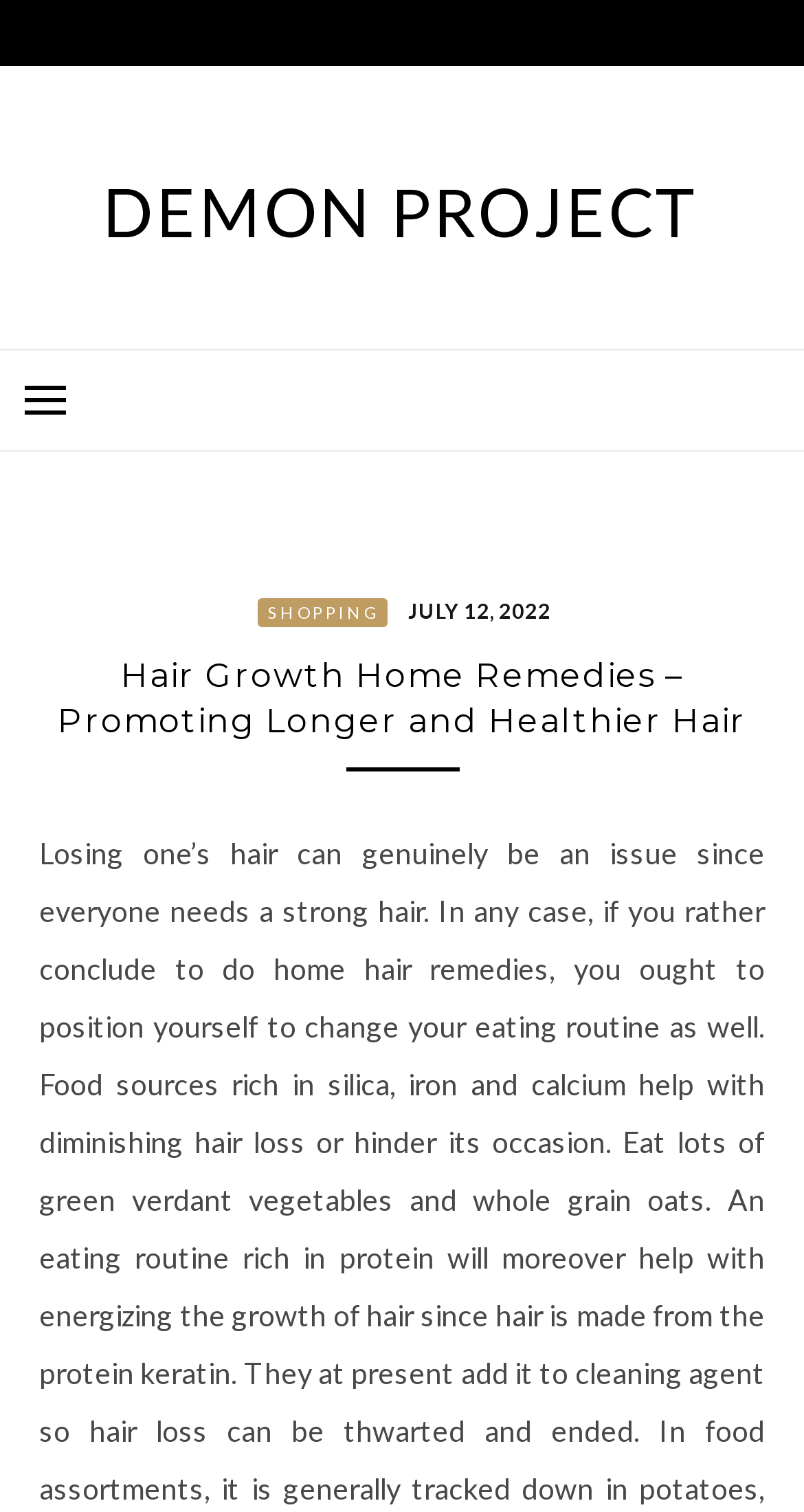Using details from the image, please answer the following question comprehensively:
What is the topic of the webpage?

By examining the heading element under the 'HeaderAsNonLandmark' element, I found that the topic of the webpage is 'Hair Growth Home Remedies – Promoting Longer and Healthier Hair'.